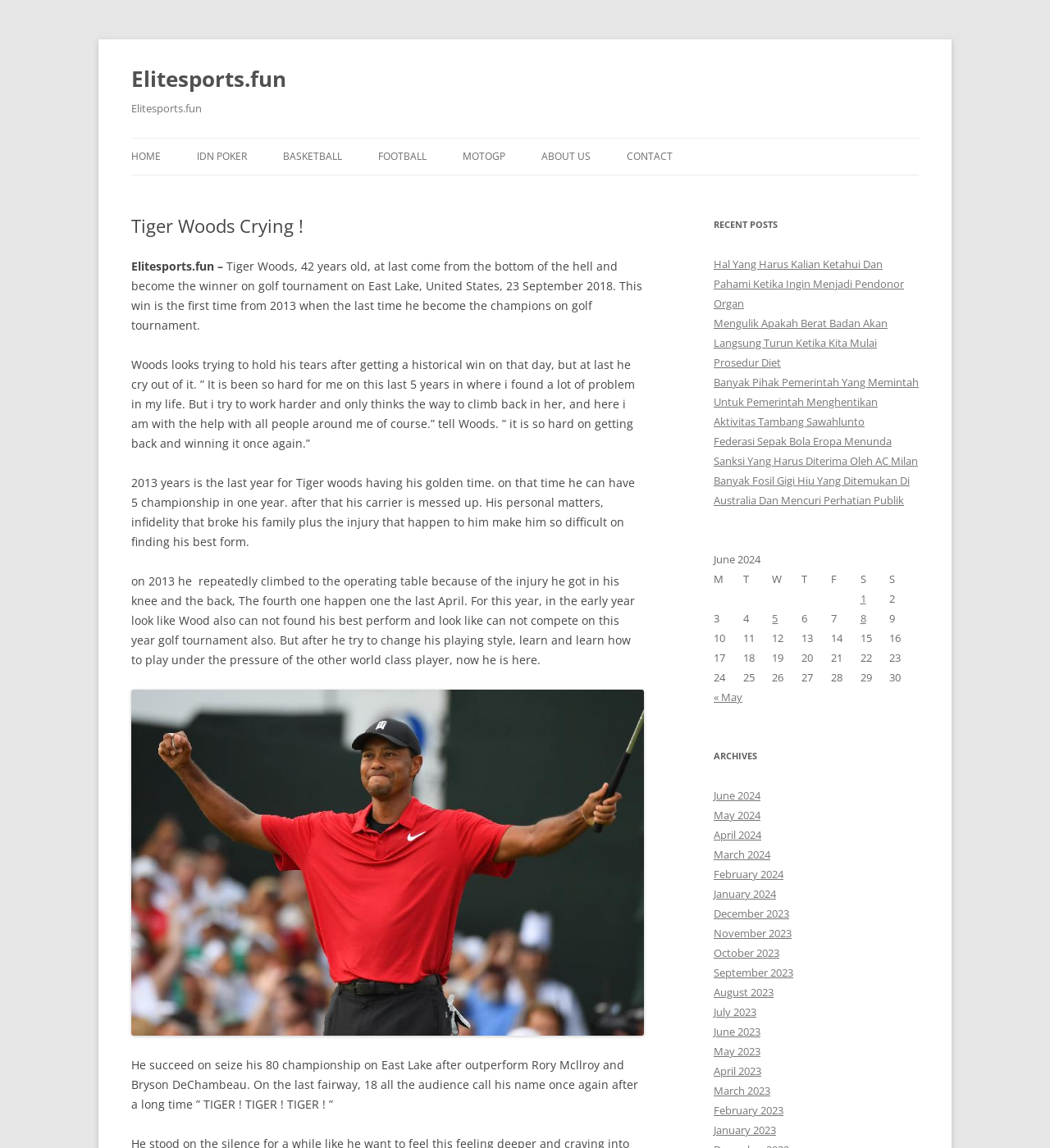What is the topic of the main article?
Answer the question with a detailed and thorough explanation.

The main article on the webpage is about Tiger Woods, a professional golfer, and his win at the East Lake golf tournament in 2018. This can be inferred from the heading 'Tiger Woods Crying!' and the subsequent paragraphs that describe his victory.